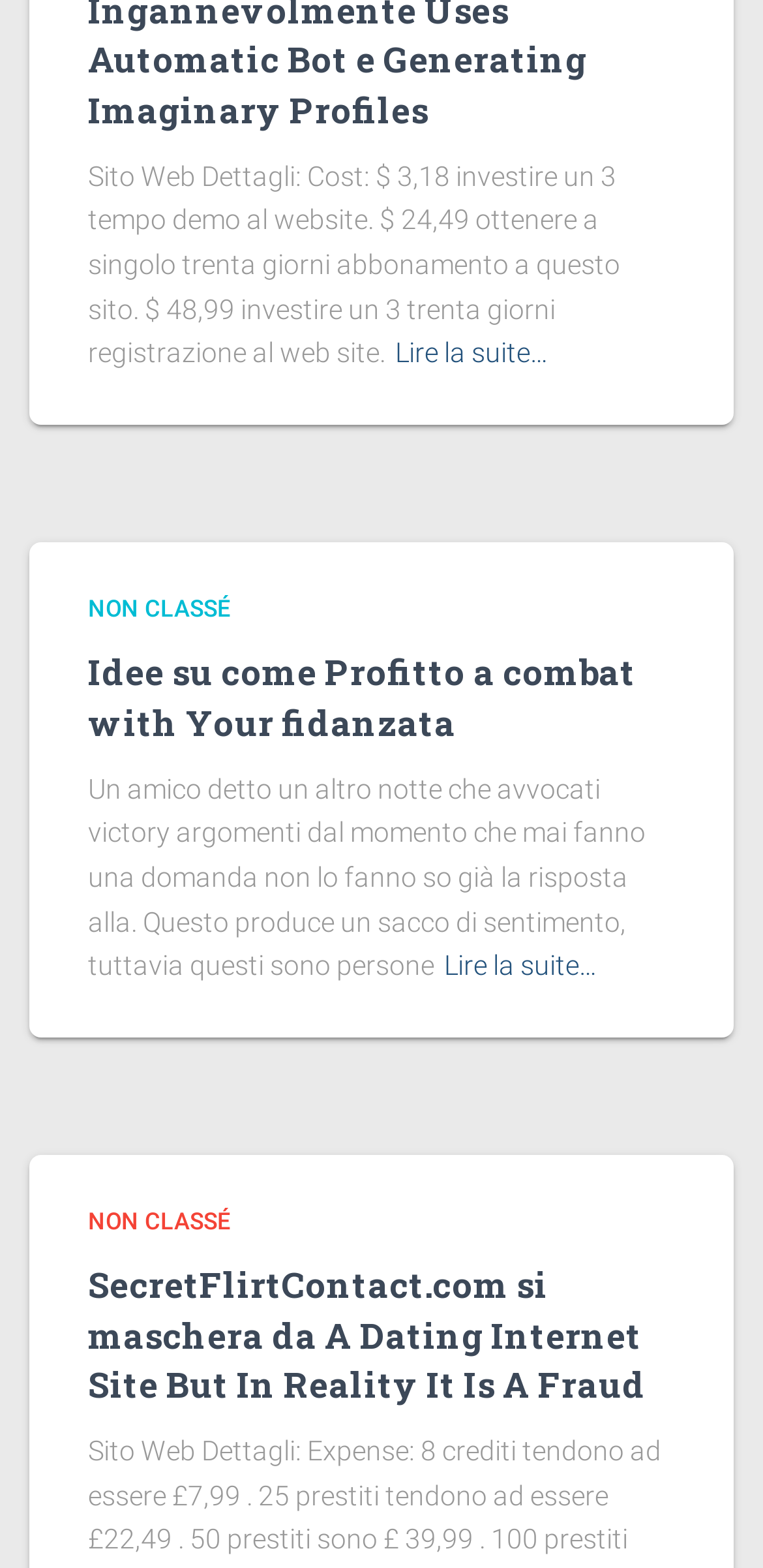Predict the bounding box coordinates for the UI element described as: "Non classé". The coordinates should be four float numbers between 0 and 1, presented as [left, top, right, bottom].

[0.115, 0.77, 0.303, 0.788]